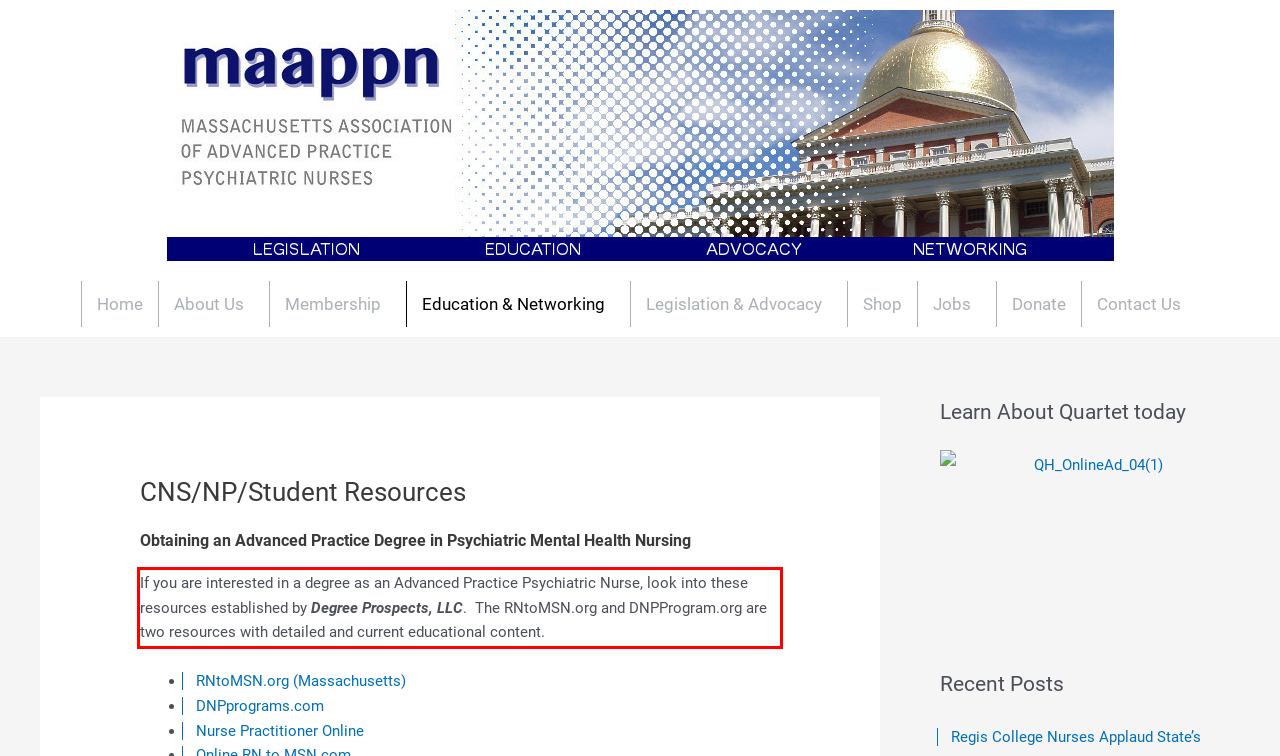There is a UI element on the webpage screenshot marked by a red bounding box. Extract and generate the text content from within this red box.

If you are interested in a degree as an Advanced Practice Psychiatric Nurse, look into these resources established by Degree Prospects, LLC. The RNtoMSN.org and DNPProgram.org are two resources with detailed and current educational content.